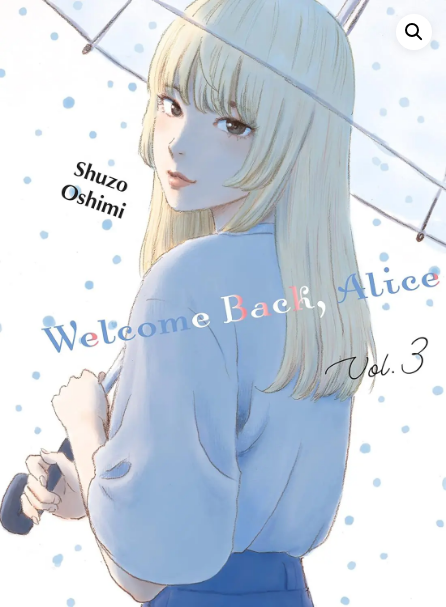What is the background of the cover art?
Please provide a single word or phrase in response based on the screenshot.

Light background with faint blue dots